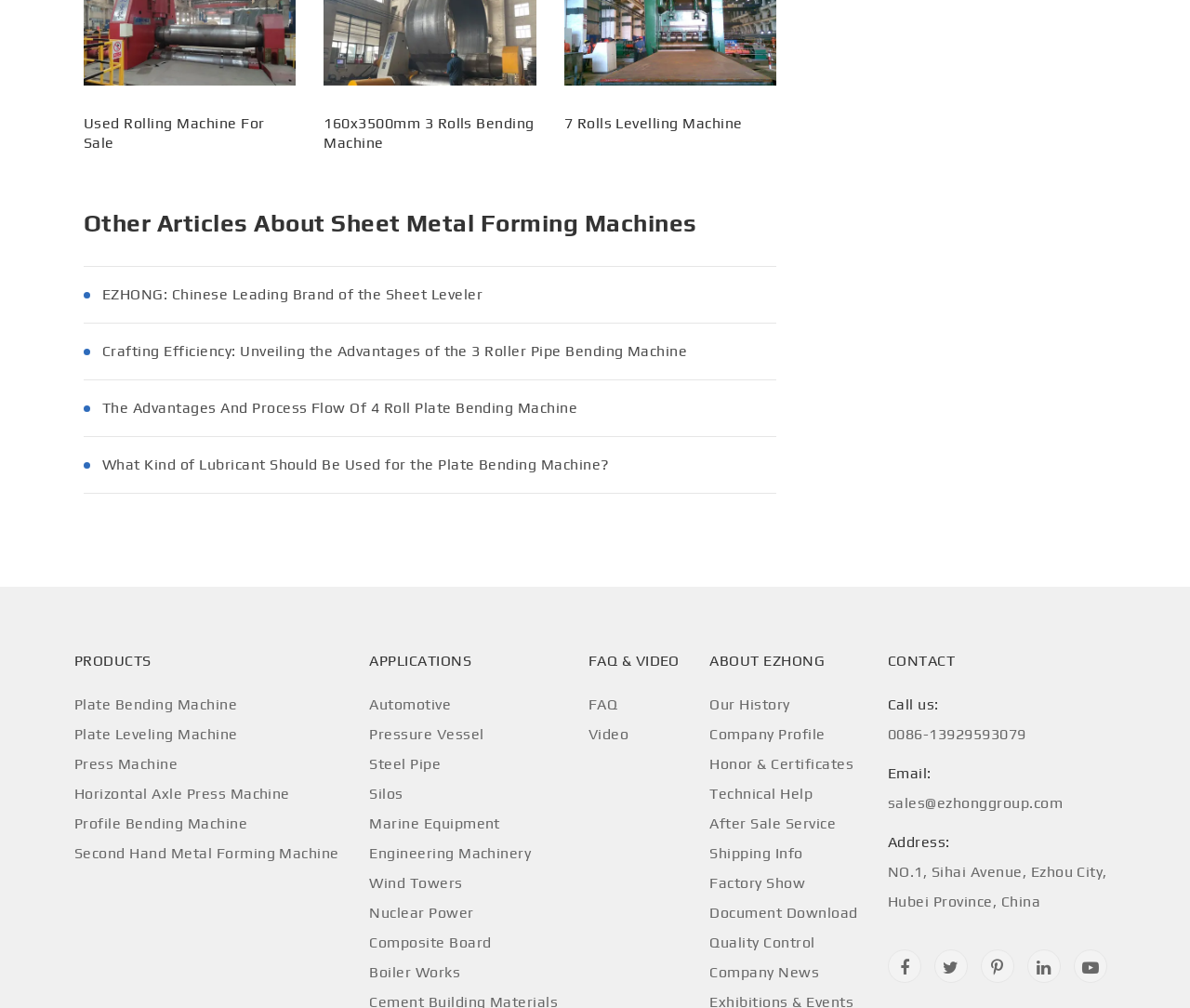Identify the bounding box of the UI component described as: "7 Rolls Levelling Machine".

[0.474, 0.112, 0.652, 0.132]